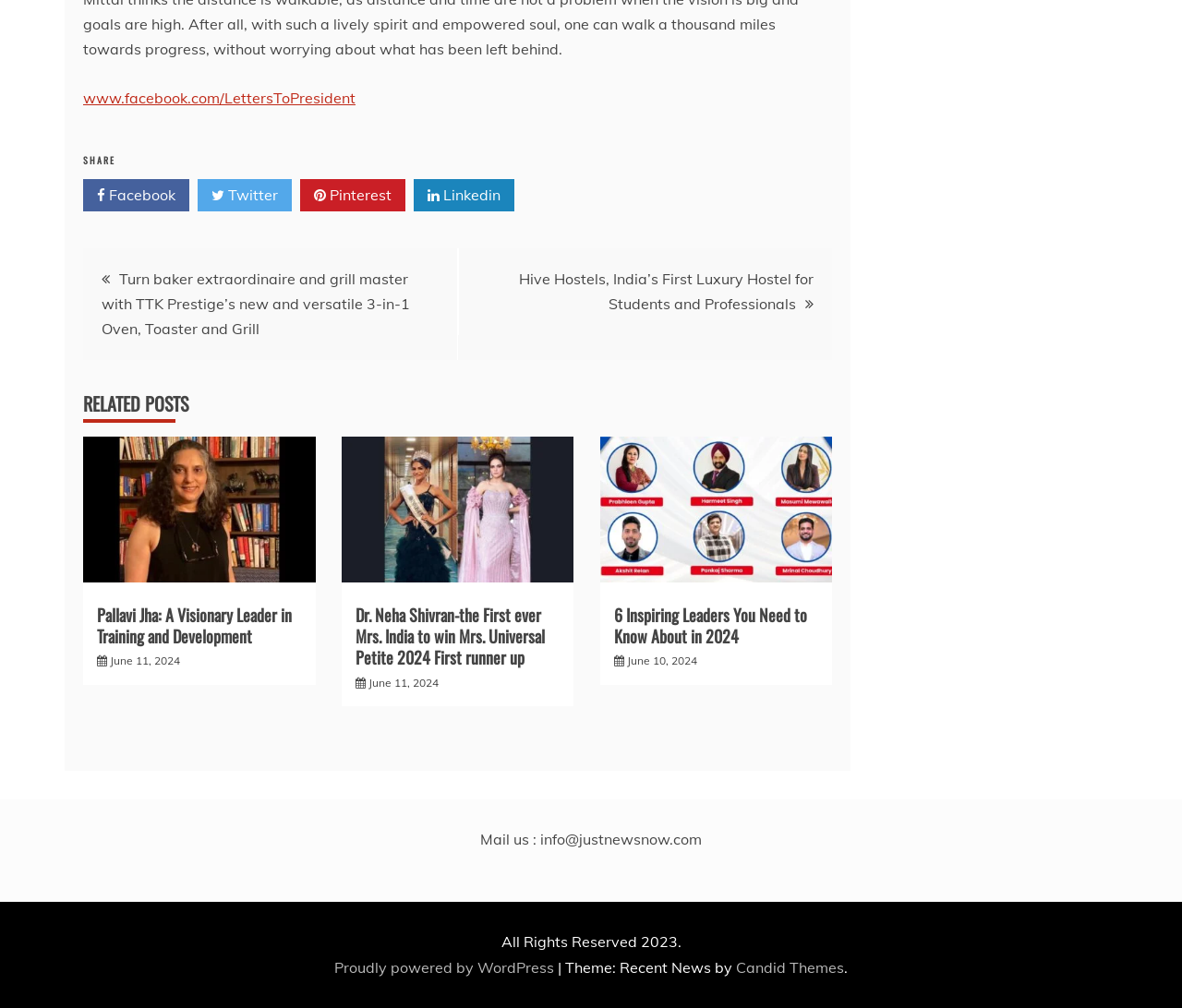Please determine the bounding box coordinates of the element's region to click in order to carry out the following instruction: "Read post about TTK Prestige’s new and versatile 3-in-1 Oven, Toaster and Grill". The coordinates should be four float numbers between 0 and 1, i.e., [left, top, right, bottom].

[0.086, 0.267, 0.347, 0.335]